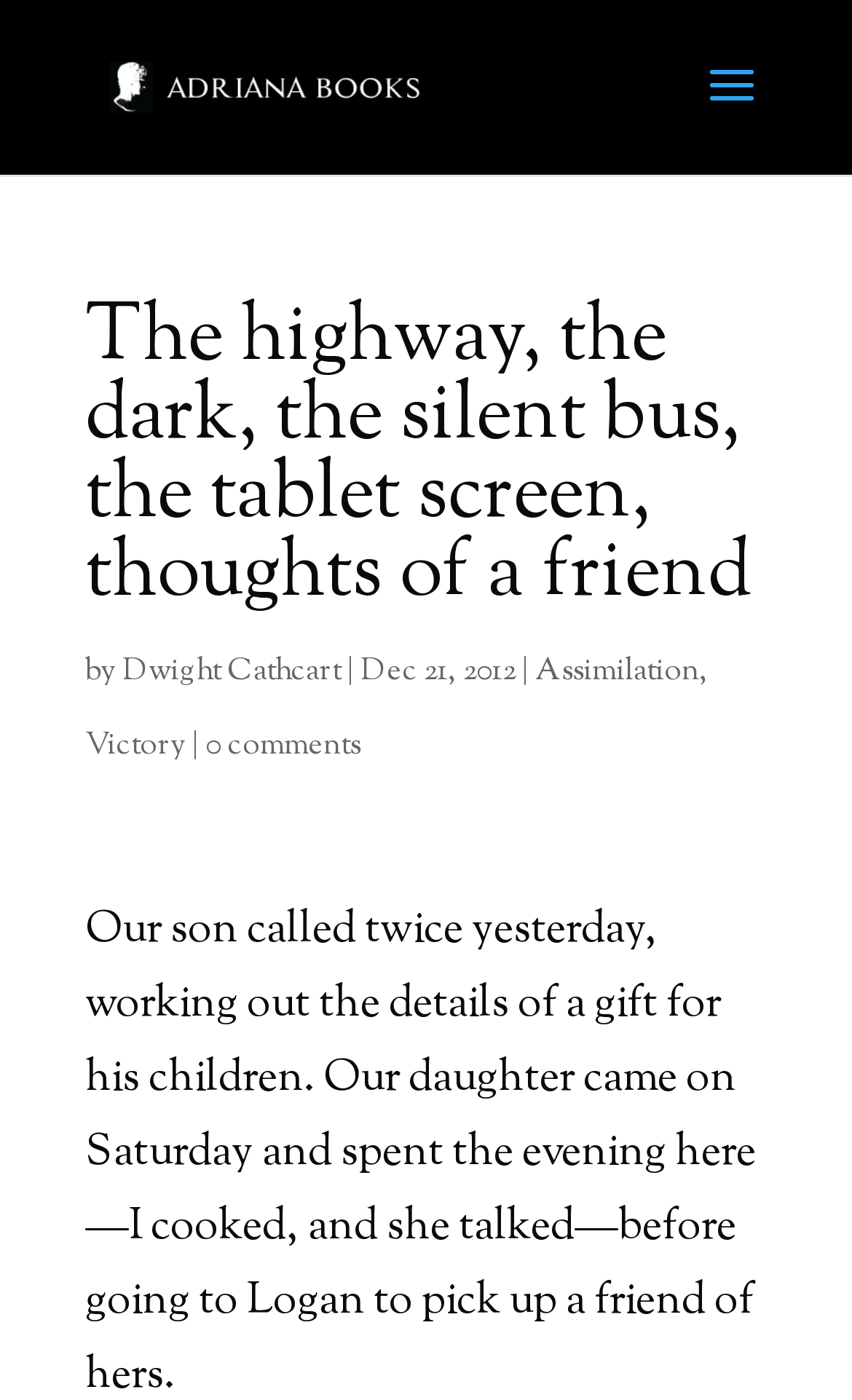What is the name of the author?
Using the picture, provide a one-word or short phrase answer.

Dwight Cathcart